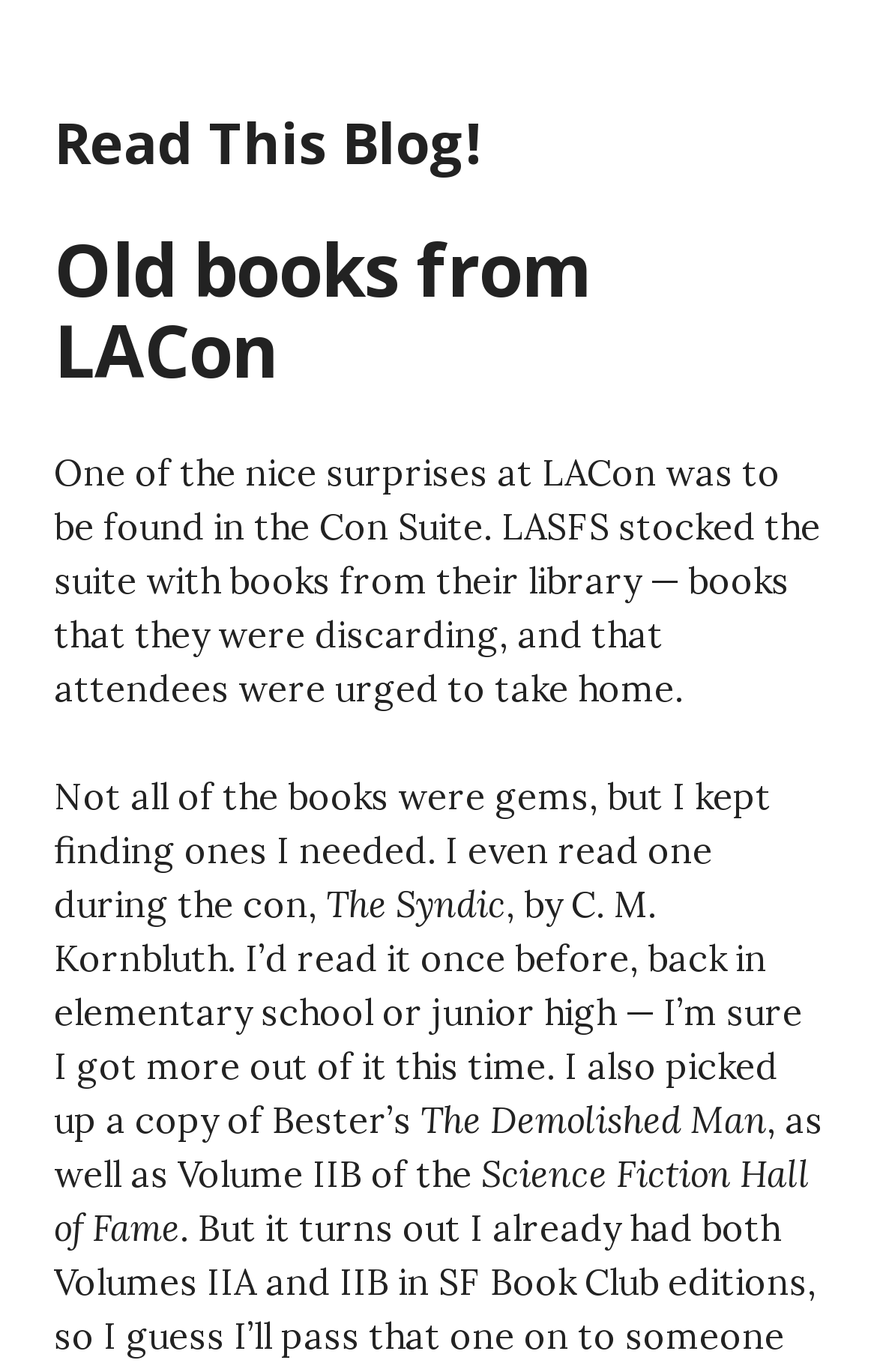Give a one-word or phrase response to the following question: Who is the author of 'The Demolished Man'?

Bester